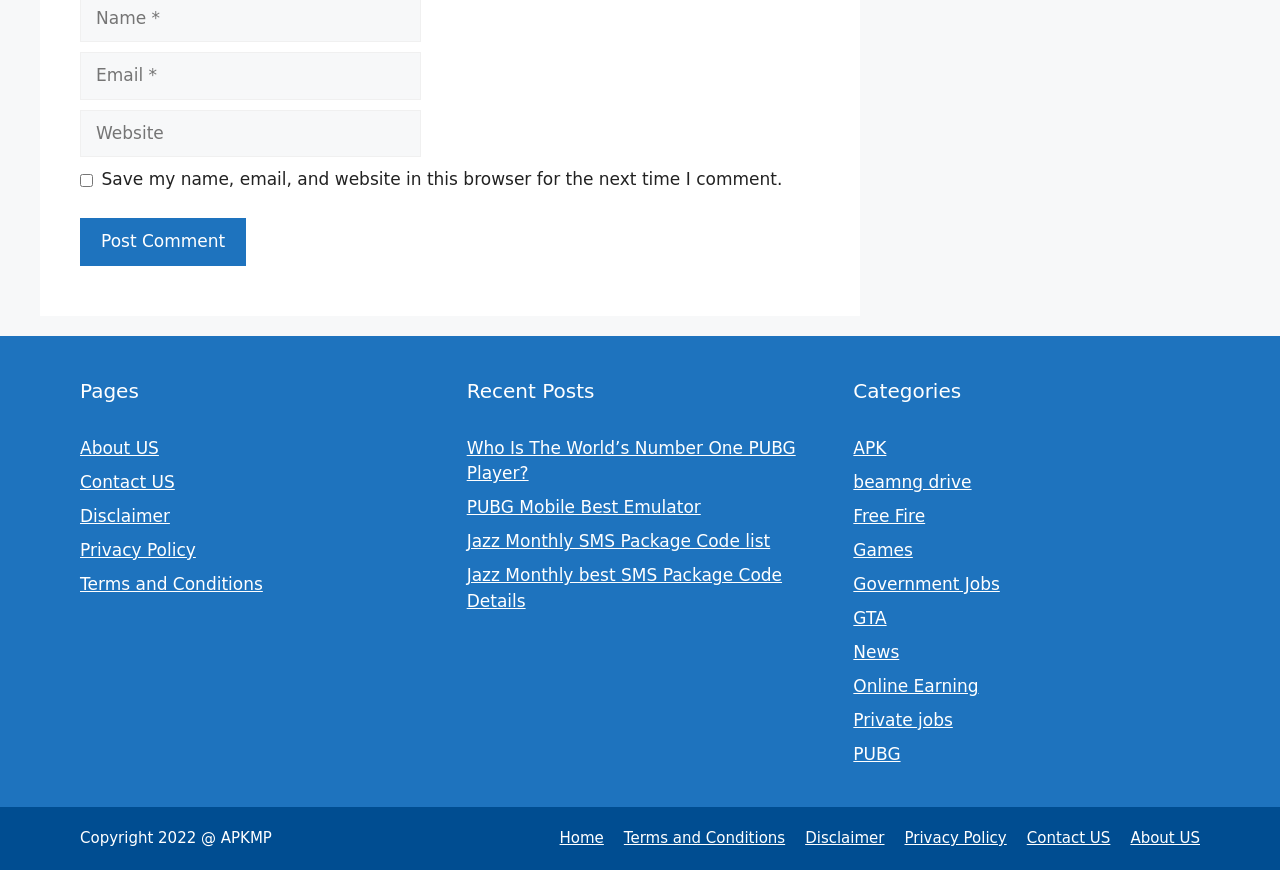What is the button below the comment textboxes for?
Using the visual information, respond with a single word or phrase.

Post a comment